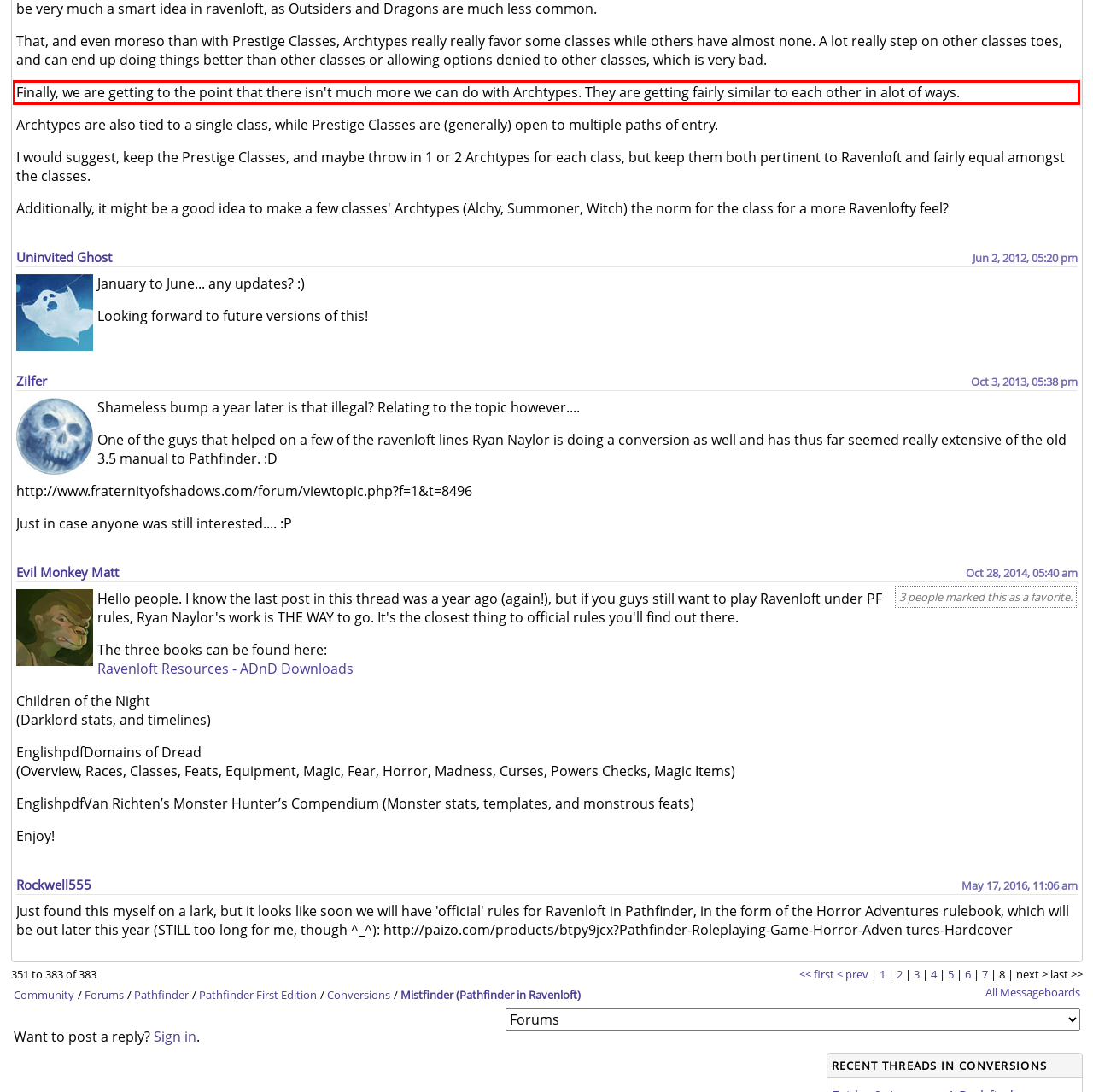You are given a webpage screenshot with a red bounding box around a UI element. Extract and generate the text inside this red bounding box.

Finally, we are getting to the point that there isn't much more we can do with Archtypes. They are getting fairly similar to each other in alot of ways.